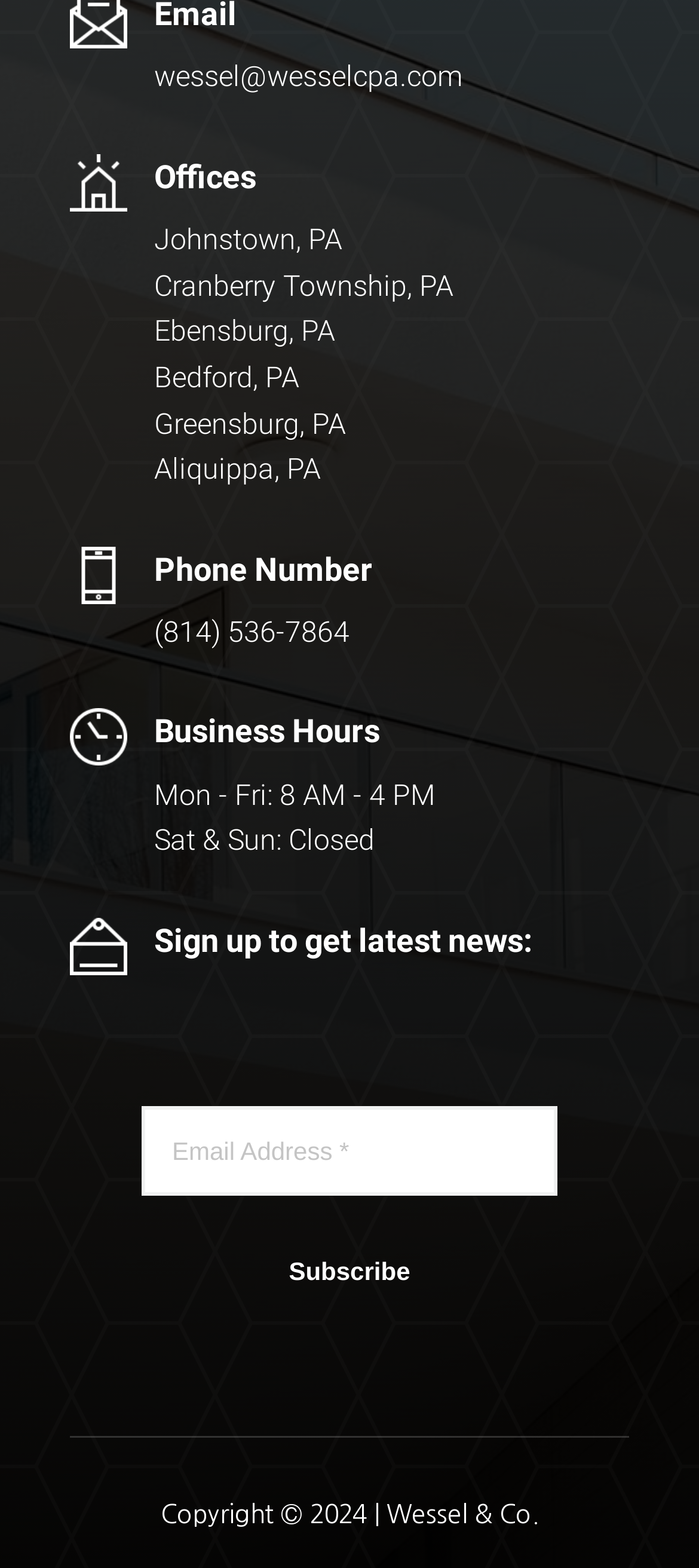Determine the bounding box coordinates of the section I need to click to execute the following instruction: "Click the Johnstown, PA link". Provide the coordinates as four float numbers between 0 and 1, i.e., [left, top, right, bottom].

[0.221, 0.142, 0.49, 0.164]